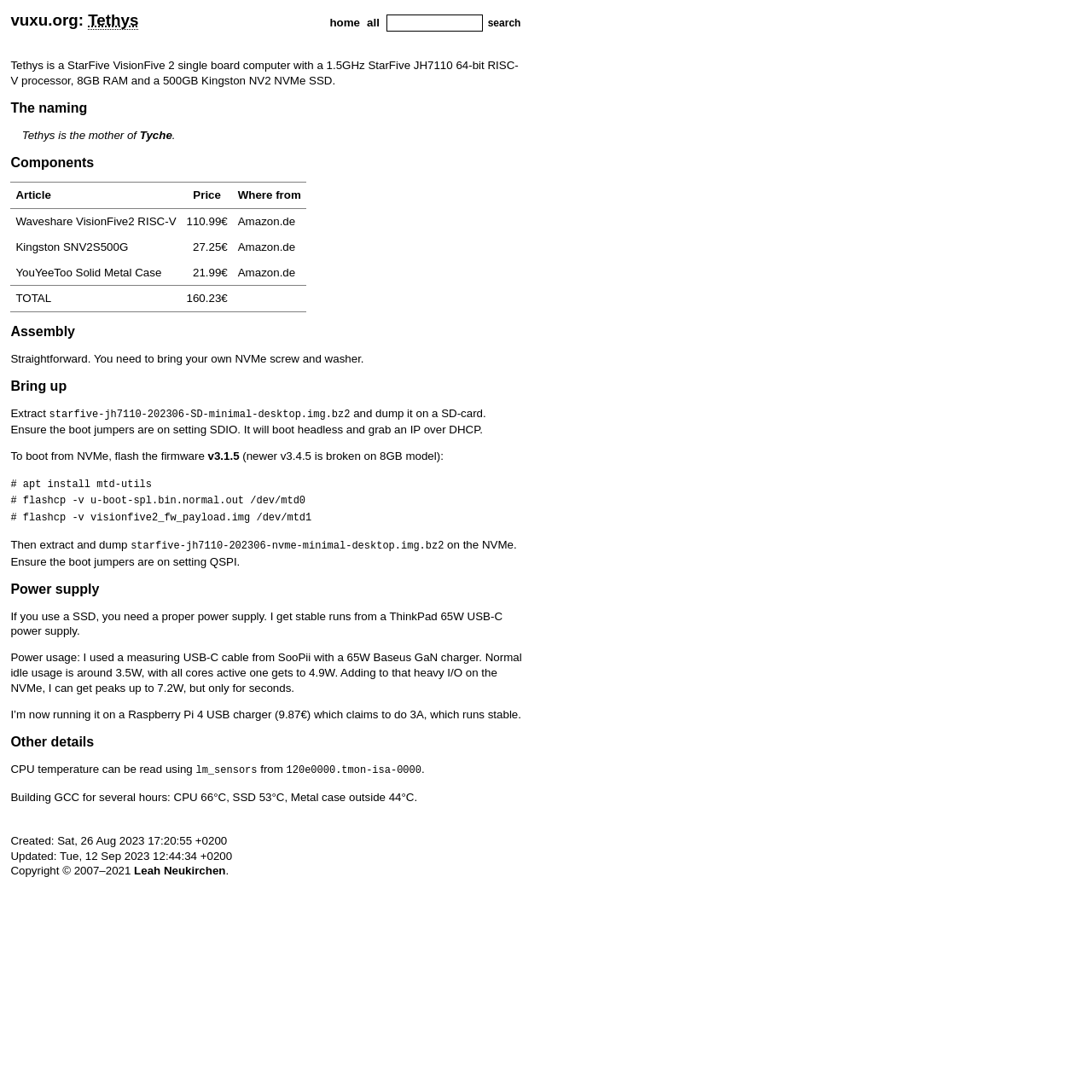Please provide the bounding box coordinates for the element that needs to be clicked to perform the instruction: "Click on the 'May 24' link". The coordinates must consist of four float numbers between 0 and 1, formatted as [left, top, right, bottom].

None